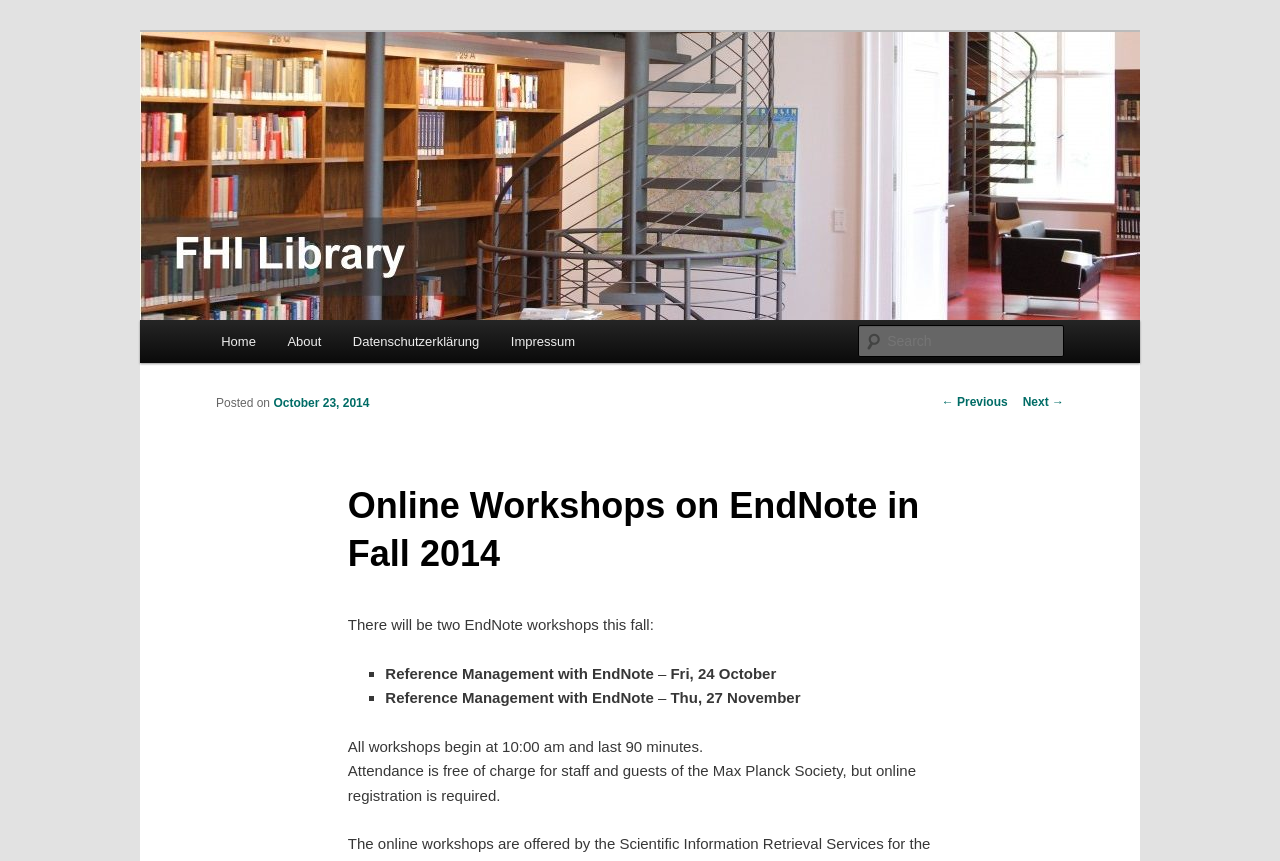What is the start time of the workshops? Analyze the screenshot and reply with just one word or a short phrase.

10:00 am